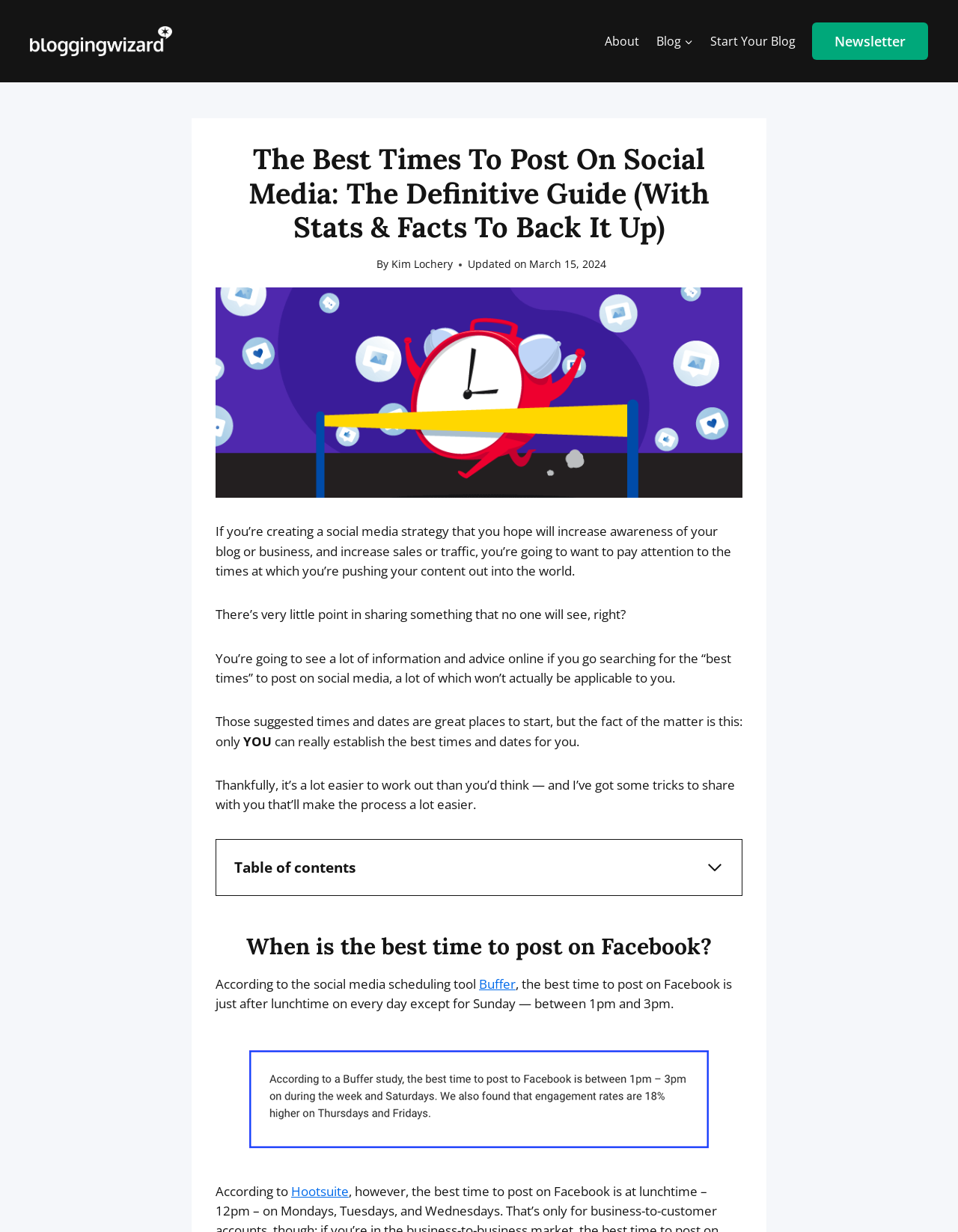Refer to the image and provide an in-depth answer to the question:
What is the name of the social media scheduling tool mentioned?

The webpage mentions a social media scheduling tool called Buffer, which provides information on the best times to post on Facebook.